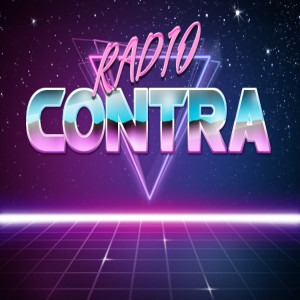What pattern is seen in the foreground?
Answer the question with as much detail as possible.

The caption describes the foreground as featuring a glowing grid pattern that stretches across the bottom, reminiscent of retro-futuristic art, symbolizing a virtual landscape.